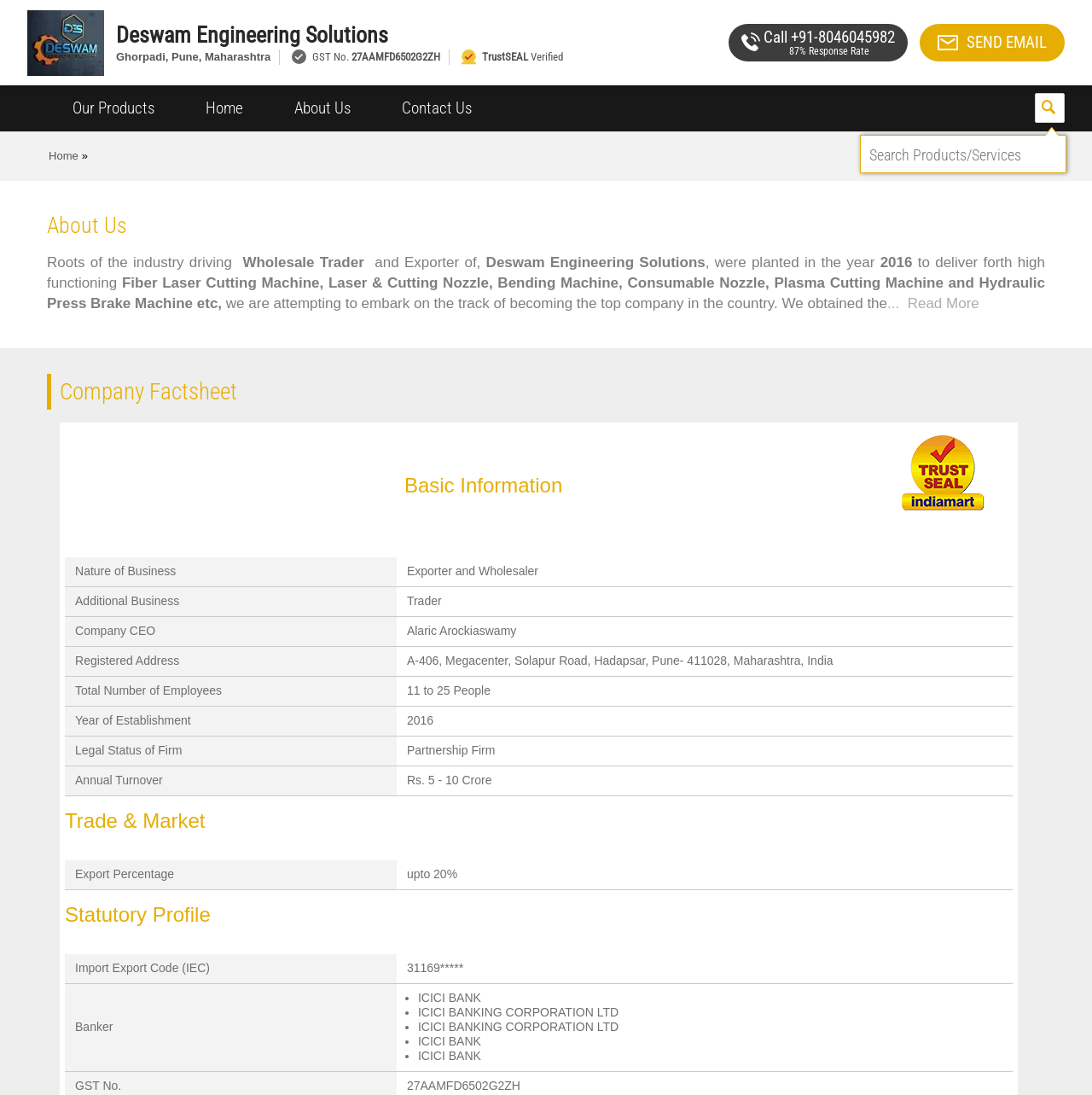Show the bounding box coordinates of the region that should be clicked to follow the instruction: "Search for products or services."

[0.788, 0.125, 0.976, 0.157]